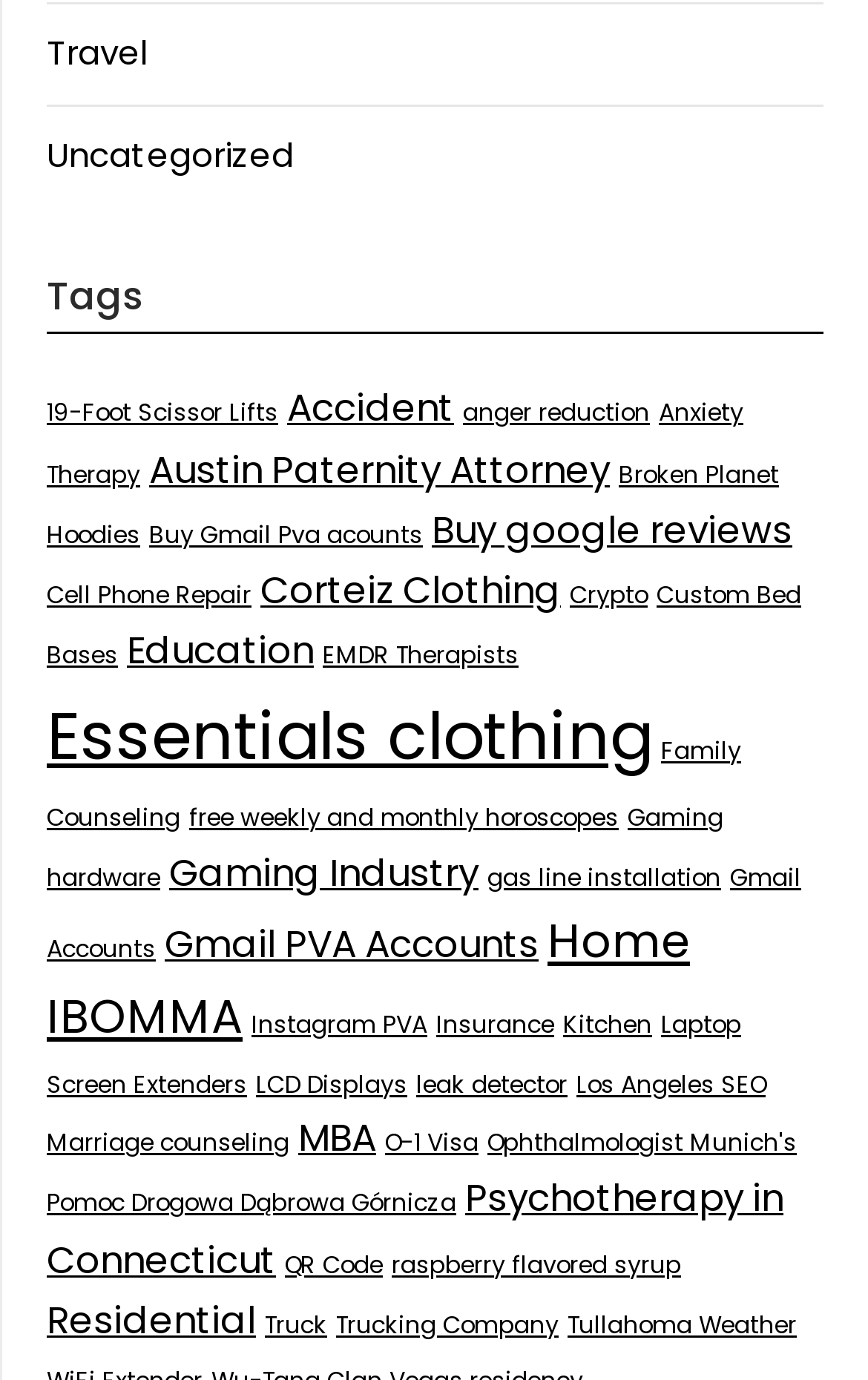Please determine the bounding box coordinates of the section I need to click to accomplish this instruction: "Click on the 'Travel' link".

[0.054, 0.022, 0.169, 0.056]